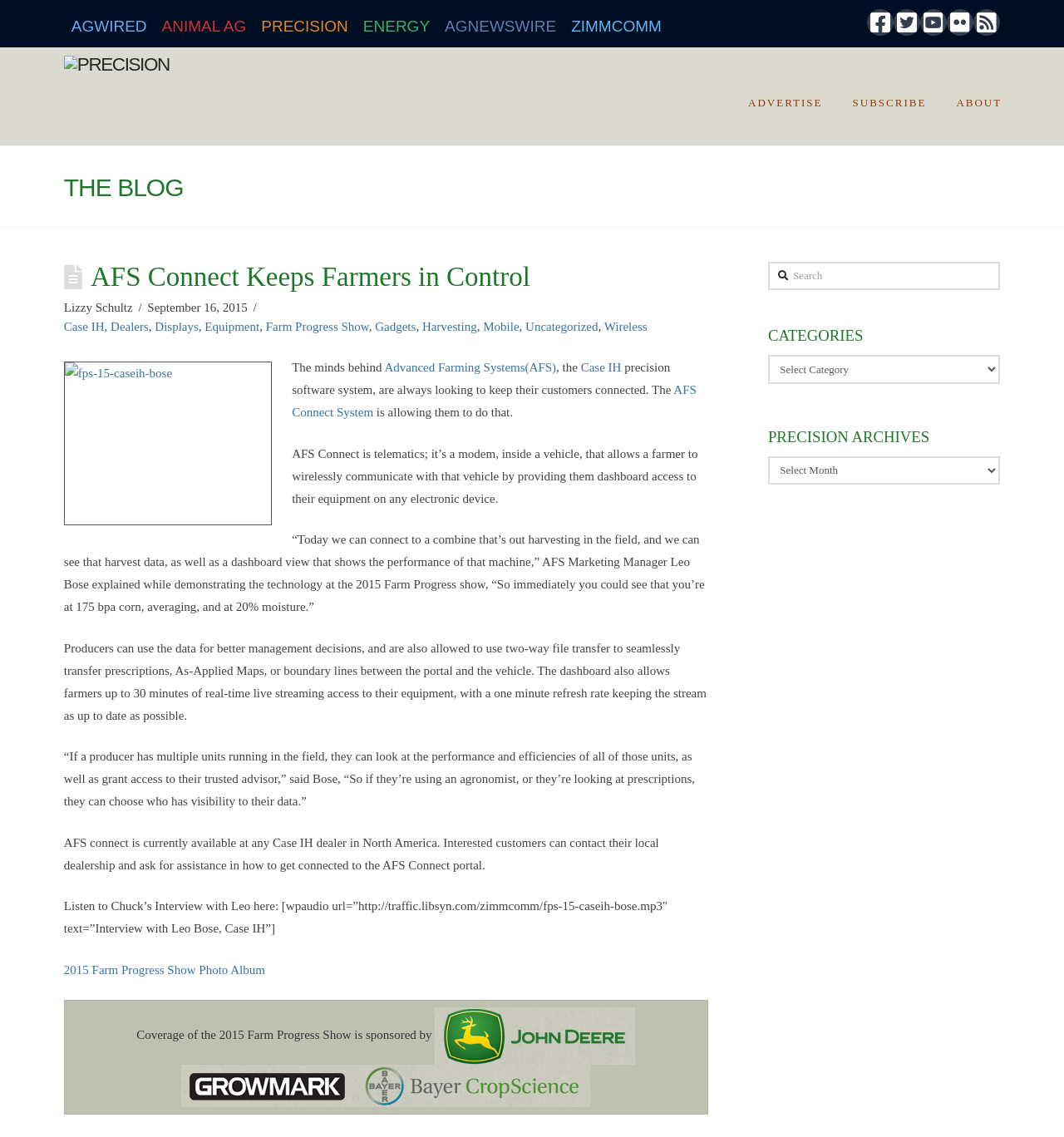What is the name of the company that developed the AFS Connect system?
Please answer the question as detailed as possible based on the image.

According to the webpage, the AFS Connect system is developed by Case IH, which is mentioned in the text as the company behind the precision software system.